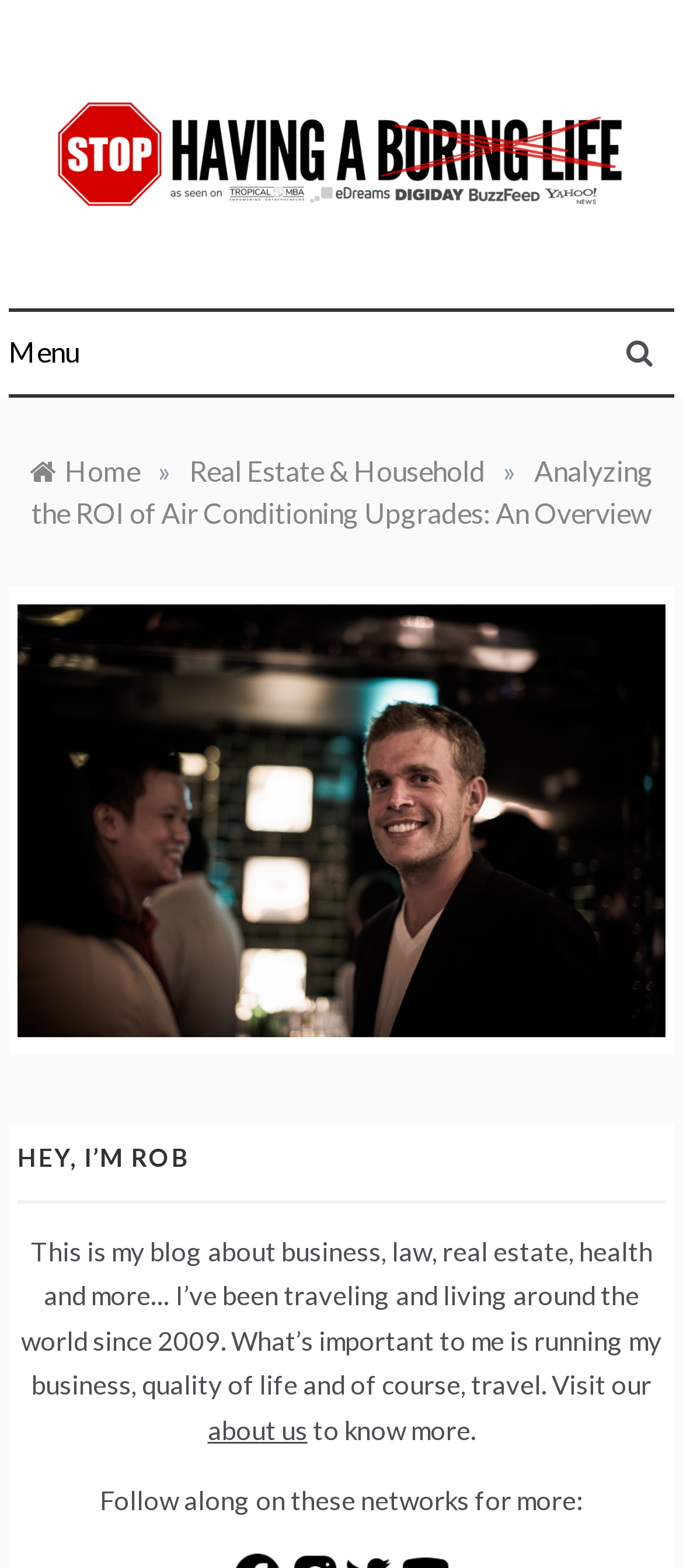Bounding box coordinates are given in the format (top-left x, top-left y, bottom-right x, bottom-right y). All values should be floating point numbers between 0 and 1. Provide the bounding box coordinate for the UI element described as: Home

[0.044, 0.289, 0.205, 0.31]